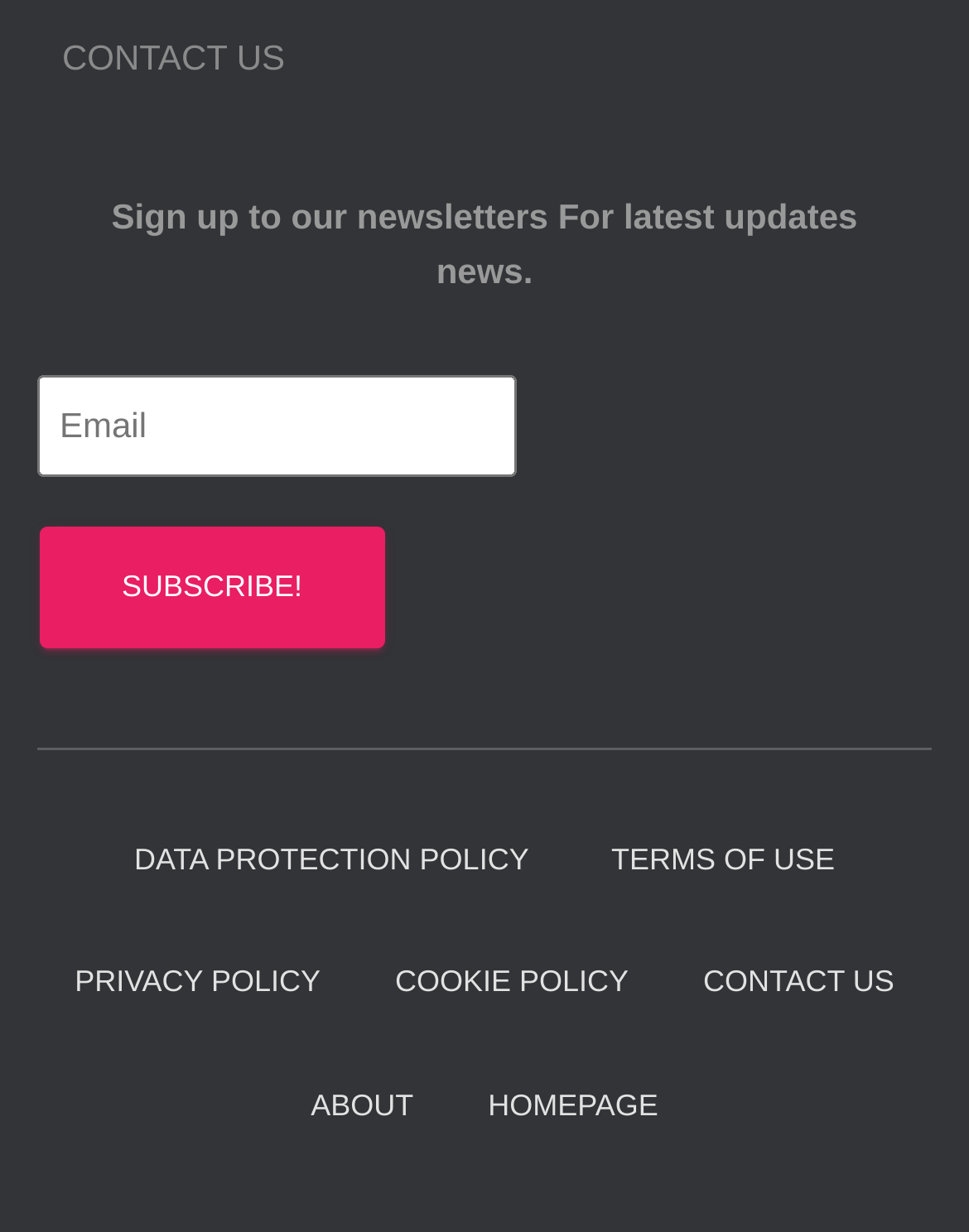Can you pinpoint the bounding box coordinates for the clickable element required for this instruction: "View data protection policy"? The coordinates should be four float numbers between 0 and 1, i.e., [left, top, right, bottom].

[0.1, 0.649, 0.592, 0.749]